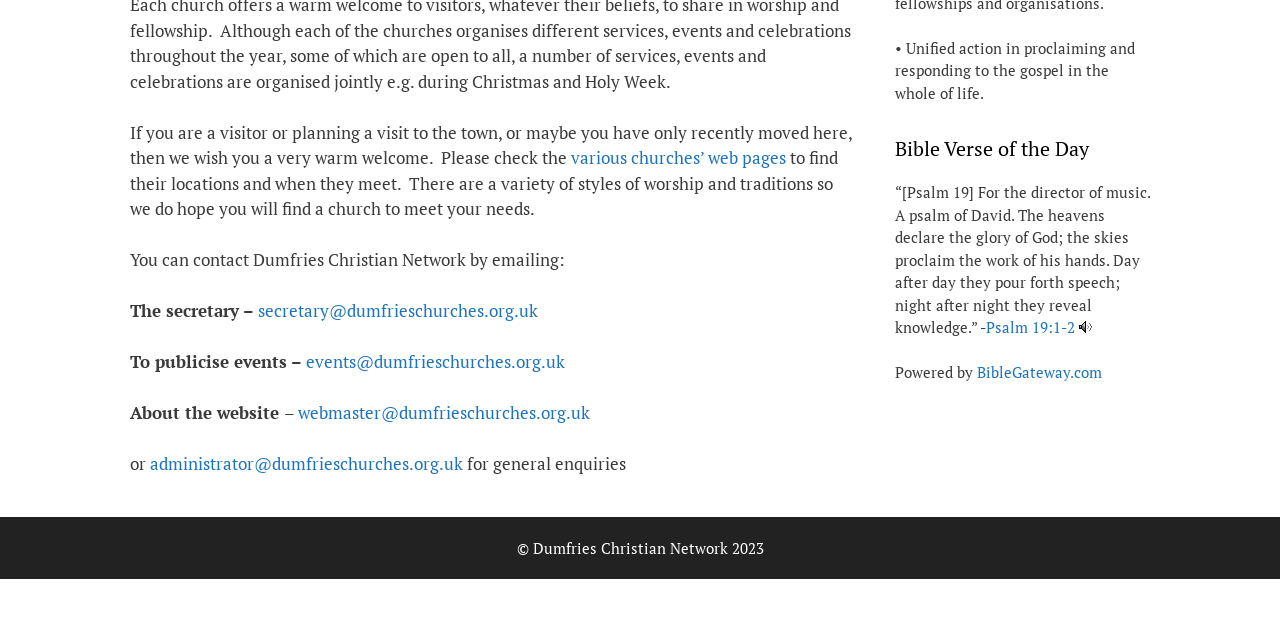Locate the bounding box coordinates for the element described below: "BibleGateway.com". The coordinates must be four float values between 0 and 1, formatted as [left, top, right, bottom].

[0.763, 0.566, 0.861, 0.597]